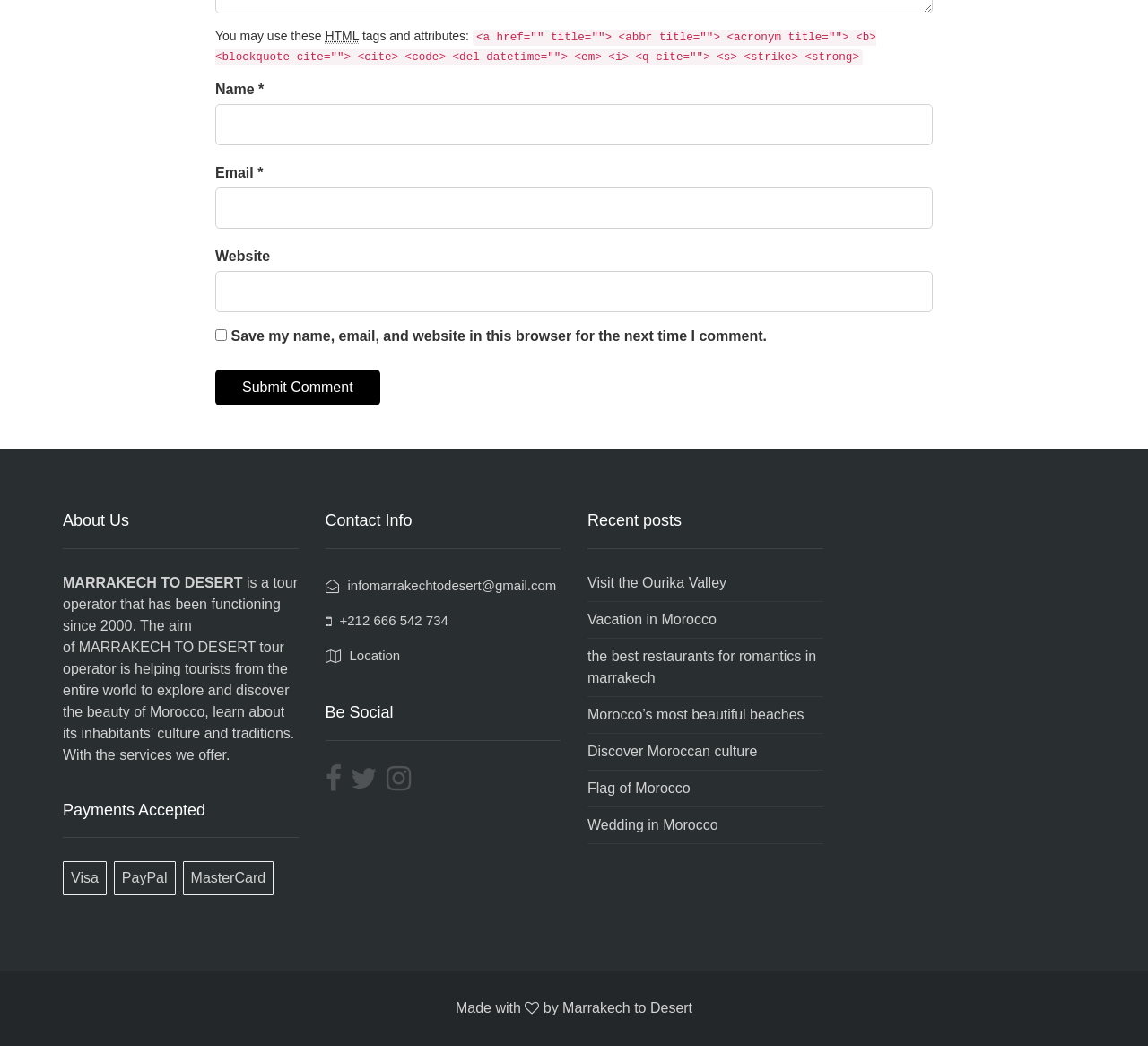What is the purpose of the checkbox?
Based on the screenshot, give a detailed explanation to answer the question.

I found the purpose of the checkbox by looking at the text associated with it, which is 'Save my name, email, and website in this browser for the next time I comment.' This text is located near the checkbox with a bounding box coordinate of [0.188, 0.315, 0.198, 0.326].